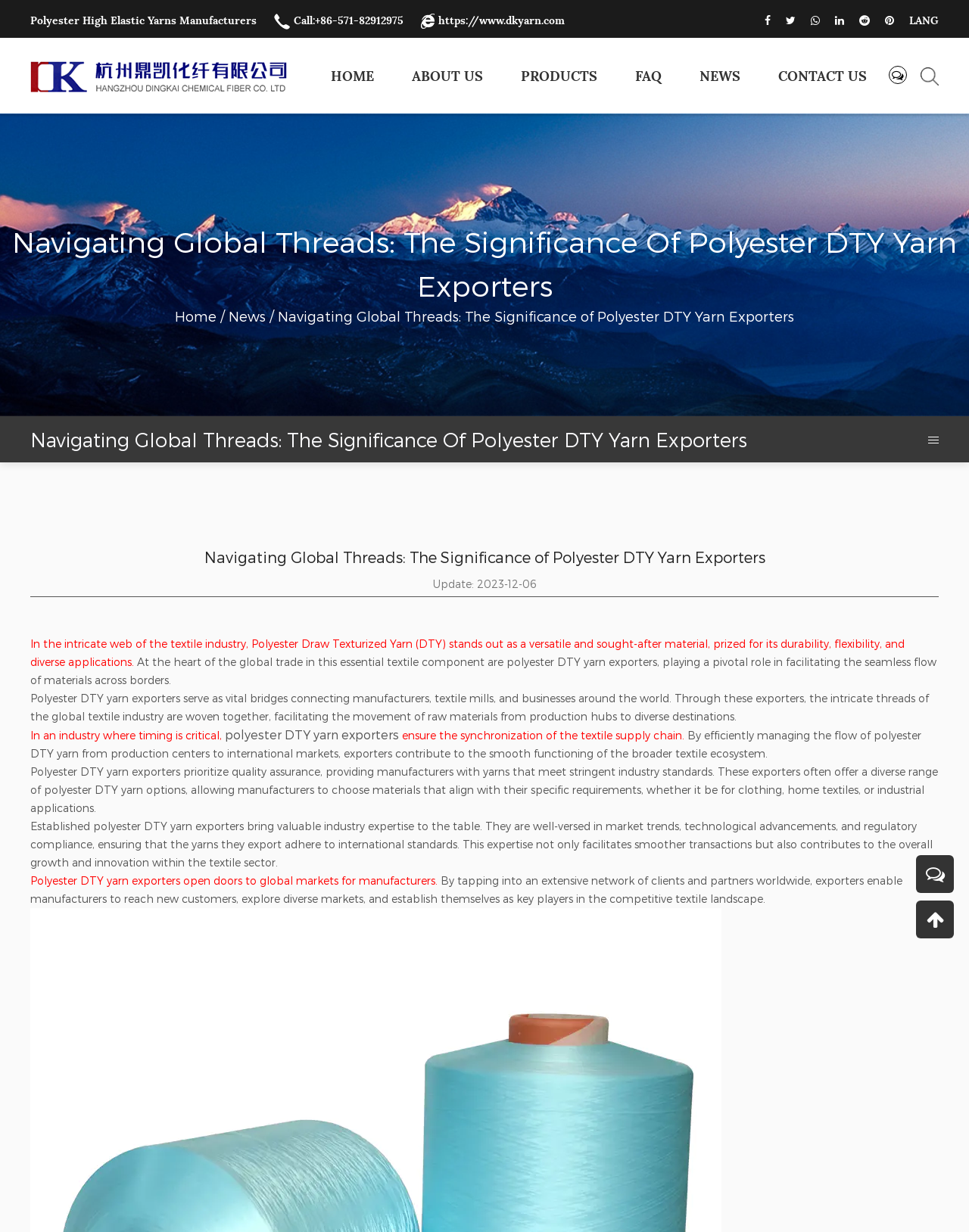What do established polyester DTY yarn exporters bring to the table?
Provide a comprehensive and detailed answer to the question.

I found this answer by reading the static text on the webpage, which explains that established polyester DTY yarn exporters bring valuable industry expertise to the table, including knowledge of market trends, technological advancements, and regulatory compliance.